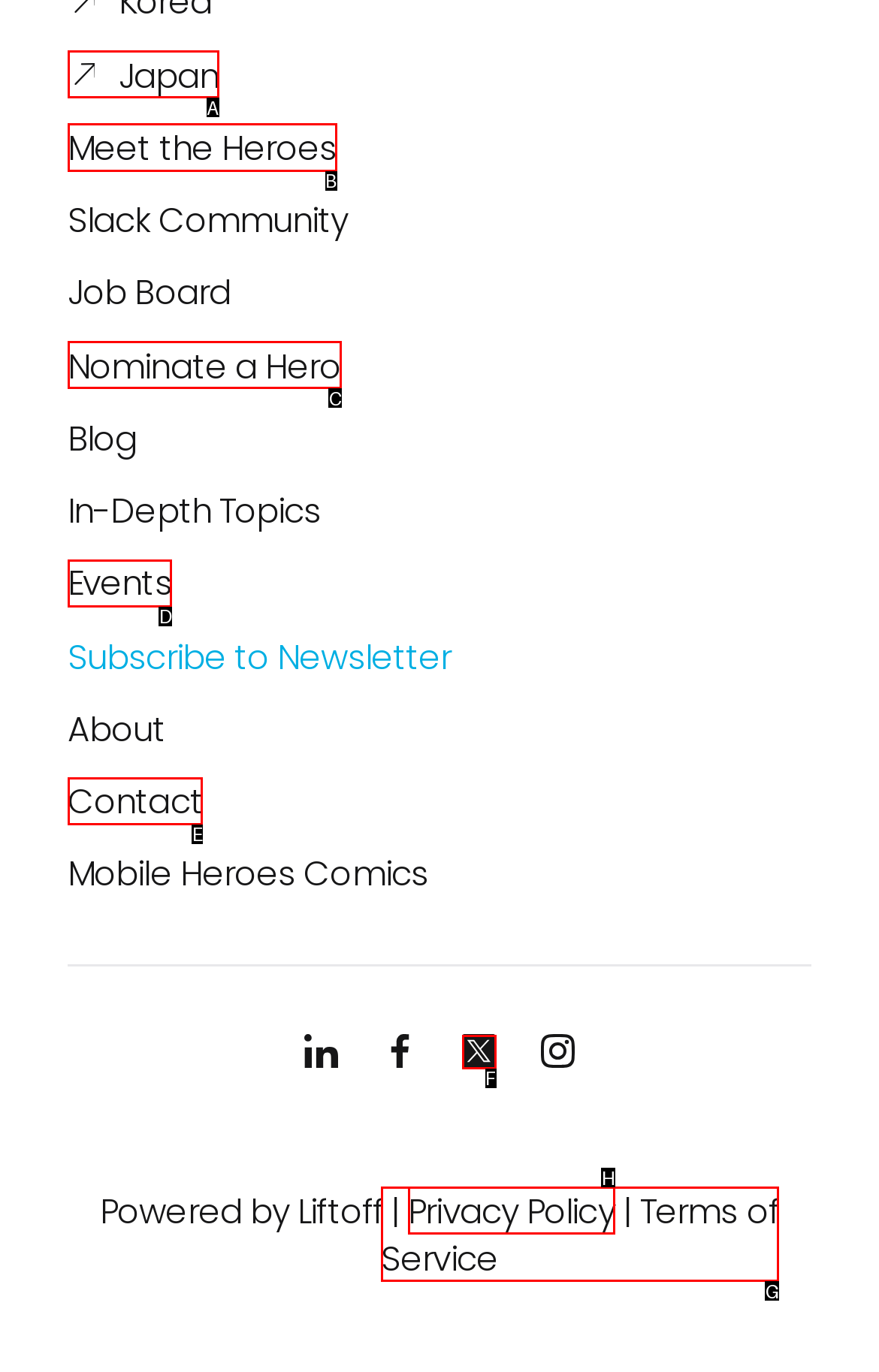Pick the right letter to click to achieve the task: Explore Meet the Heroes
Answer with the letter of the correct option directly.

B